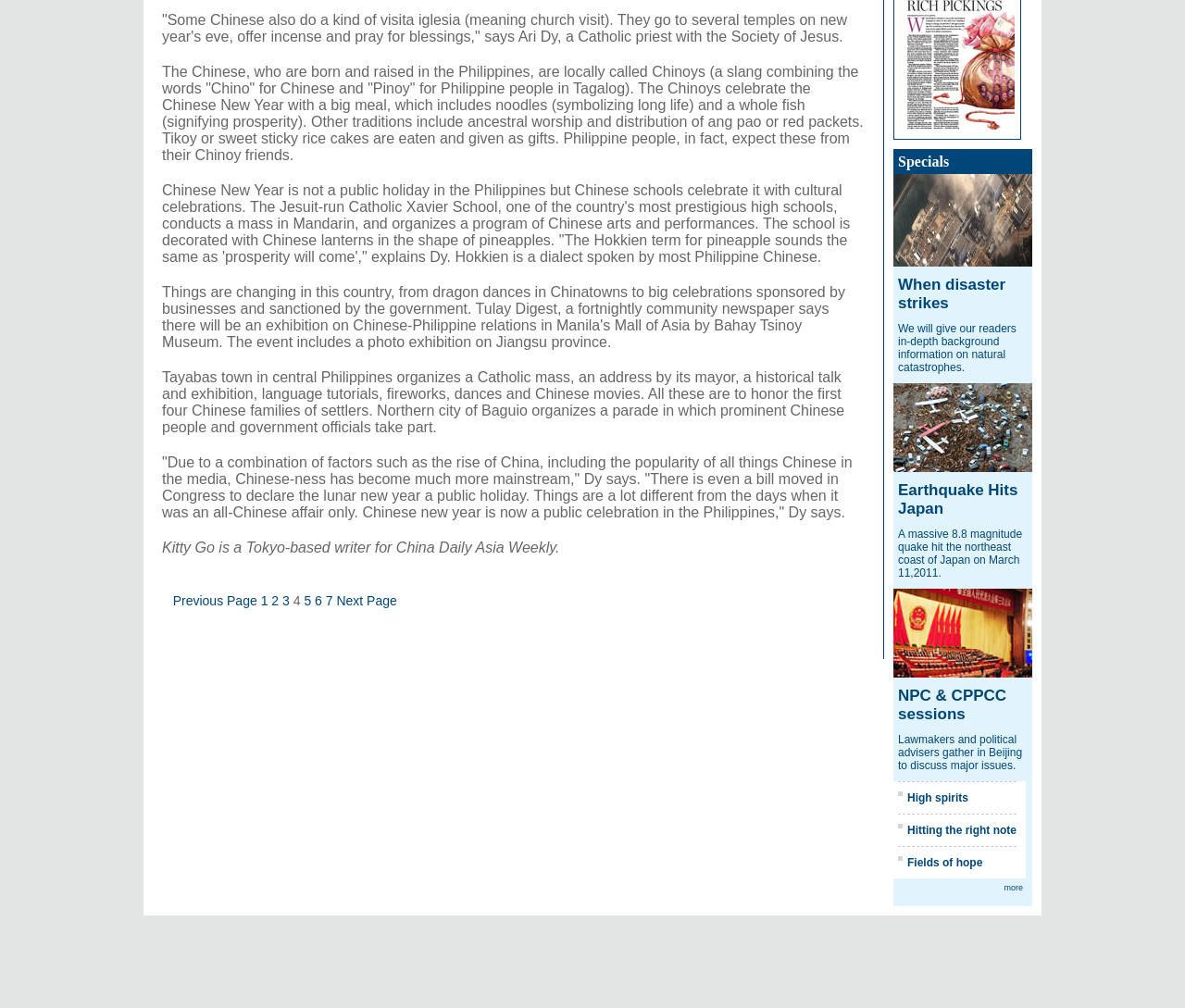Identify the bounding box of the UI element that matches this description: "parent_node: European Edition".

[0.759, 0.032, 0.856, 0.047]